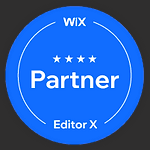Please respond in a single word or phrase: 
How many stars are above the text 'Partner'?

Four